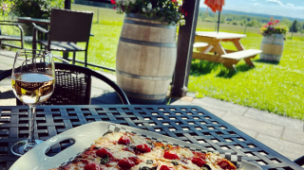What is under the shade of the umbrella?
Give a detailed explanation using the information visible in the image.

The caption describes the background of the image, which includes a patio seating area, complete with a picnic table nestled under the shade of an umbrella.